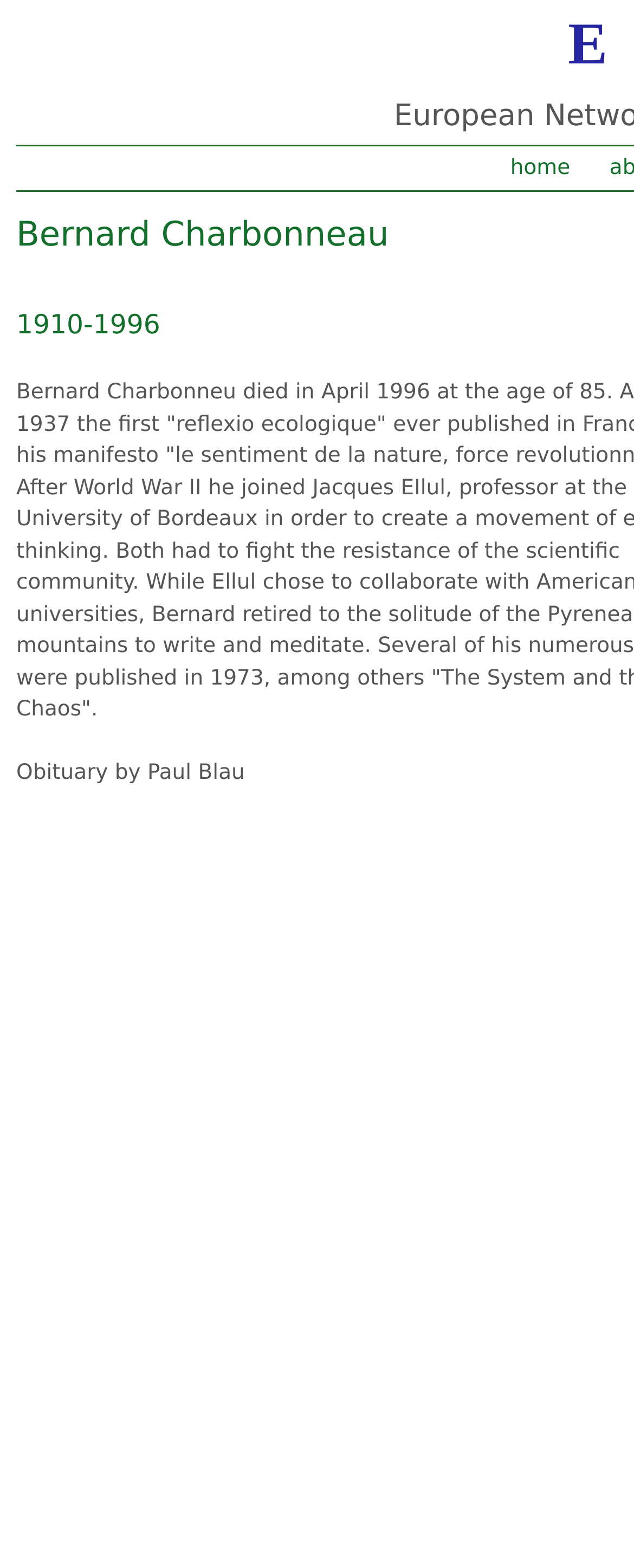Using the given description, provide the bounding box coordinates formatted as (top-left x, top-left y, bottom-right x, bottom-right y), with all values being floating point numbers between 0 and 1. Description: Jump to navigation

[0.0, 0.0, 1.0, 0.006]